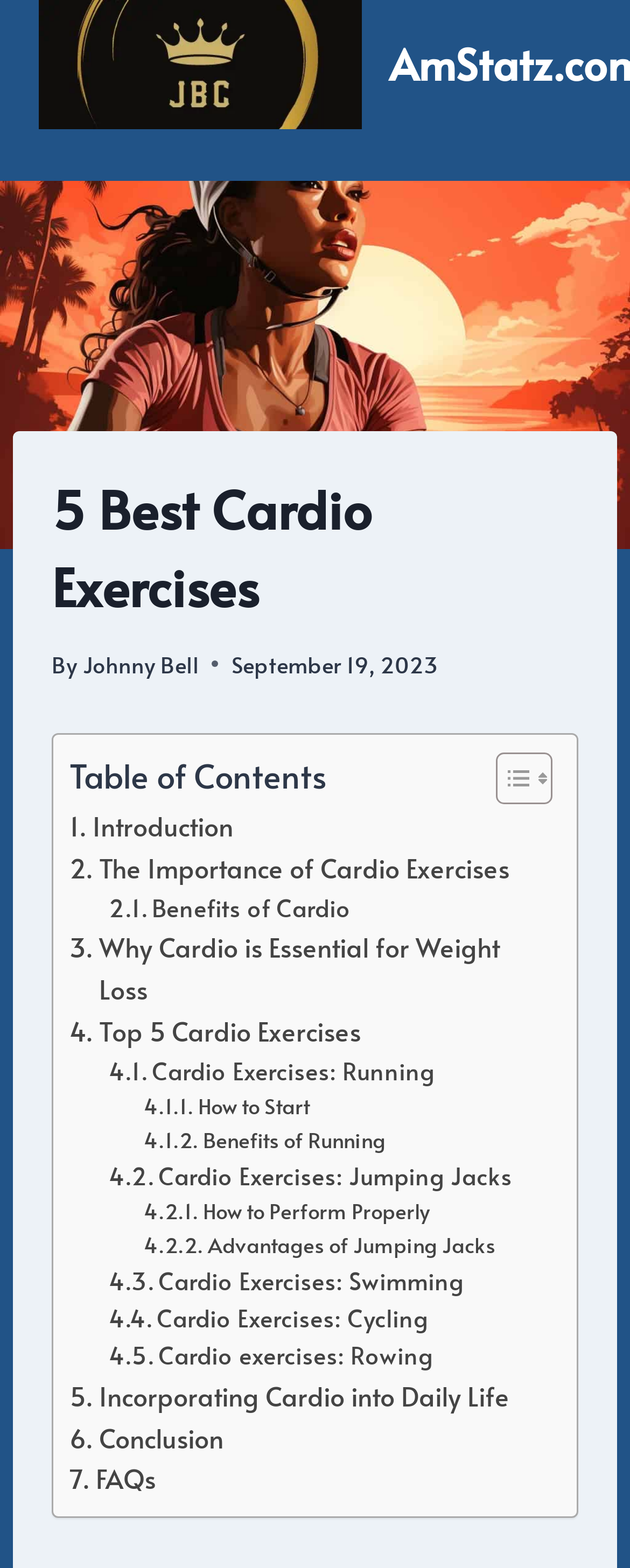What is the title of the first cardio exercise mentioned?
Look at the screenshot and provide an in-depth answer.

The title of the first cardio exercise mentioned can be found in the table of contents section, where it lists '. Cardio Exercises: Running' as the first exercise.